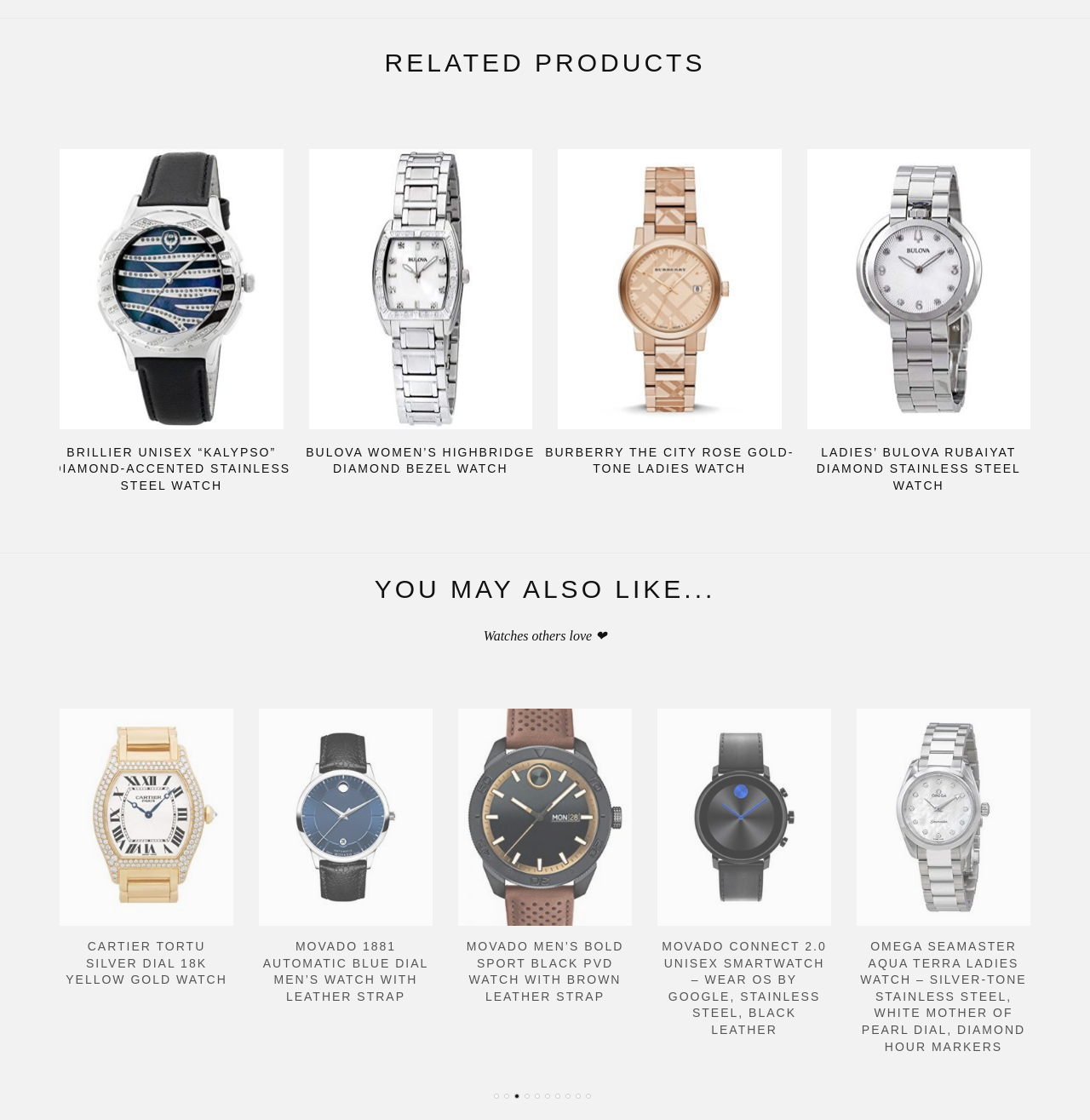Find the bounding box coordinates of the element to click in order to complete this instruction: "View Brillier Unisex 'Kalypso' Diamond-Accented Stainless Steel Watch details". The bounding box coordinates must be four float numbers between 0 and 1, denoted as [left, top, right, bottom].

[0.043, 0.133, 0.271, 0.442]